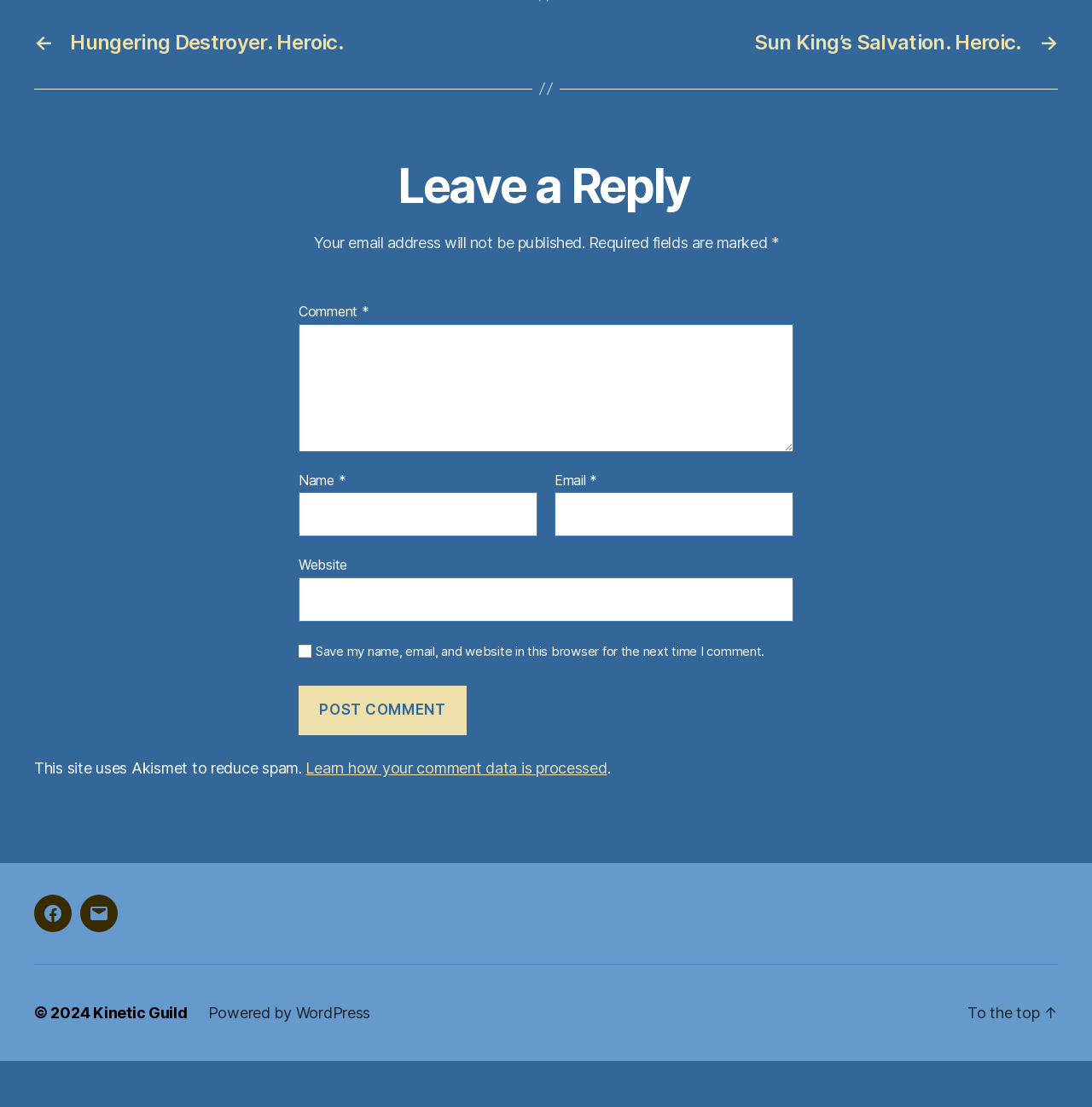Identify the bounding box of the UI component described as: "aria-label="Next Item"".

None